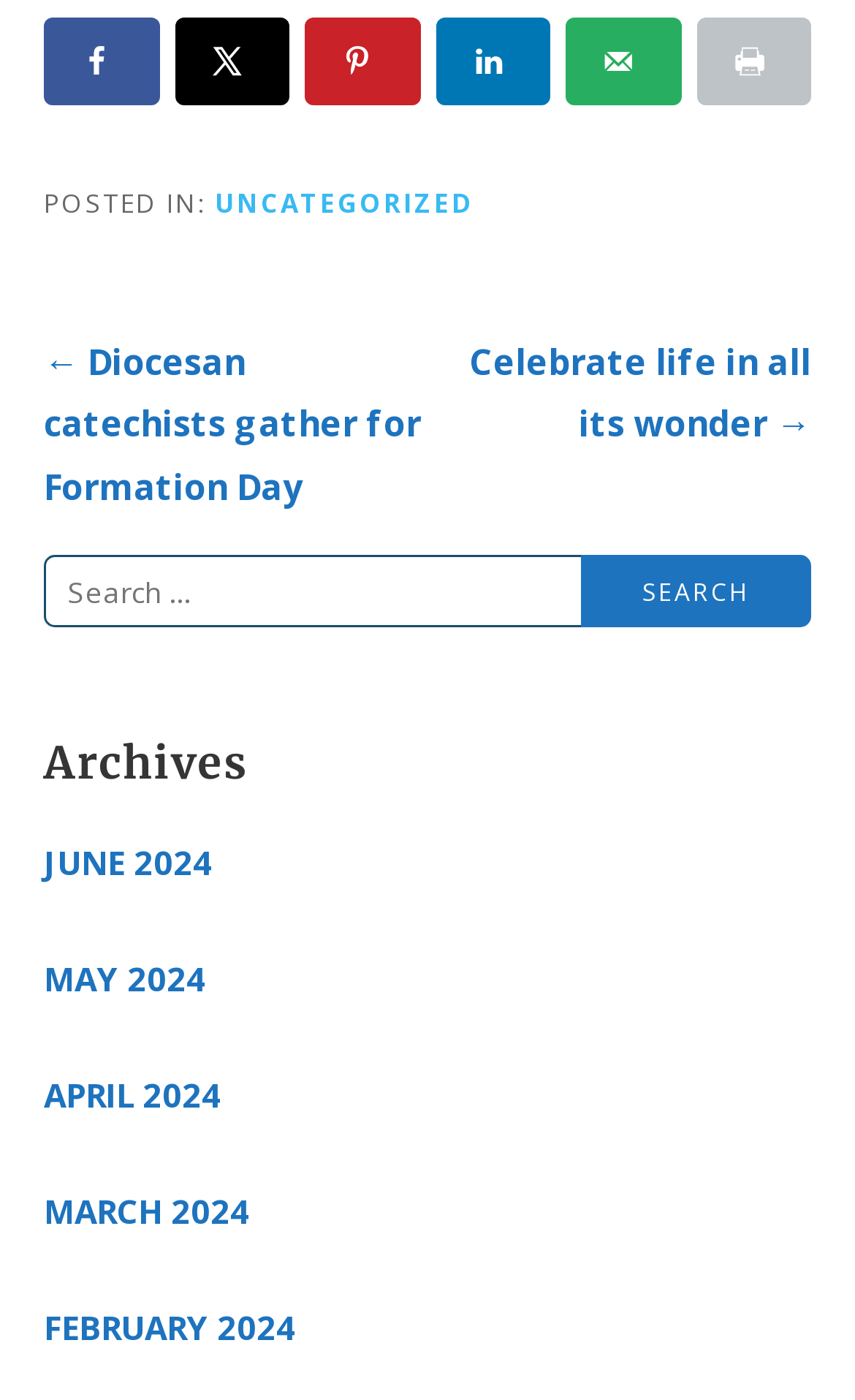Respond to the following question using a concise word or phrase: 
What social media platforms can you share this webpage on?

Facebook, X, LinkedIn